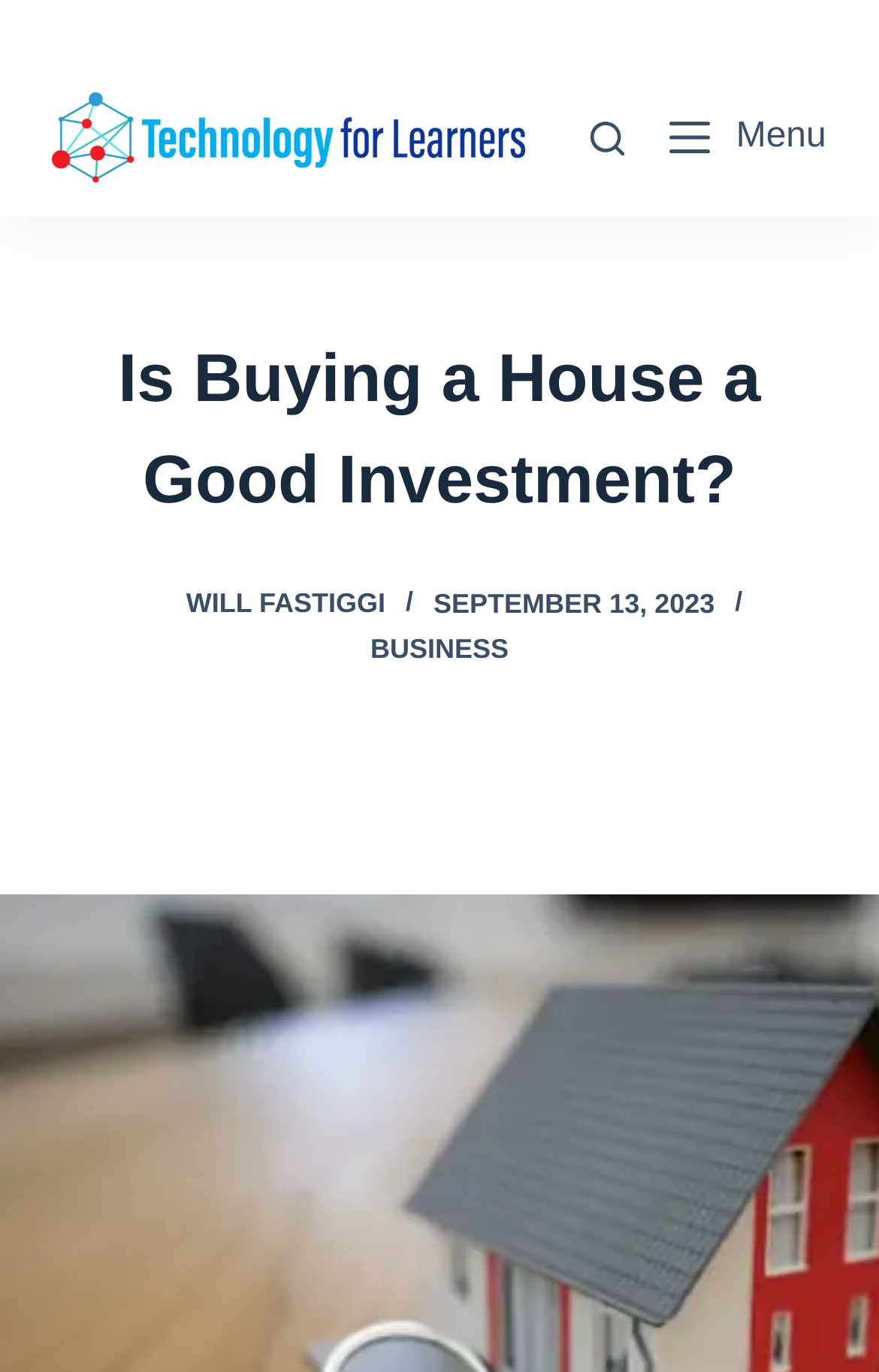Provide a brief response to the question below using a single word or phrase: 
What is the category of the article?

BUSINESS